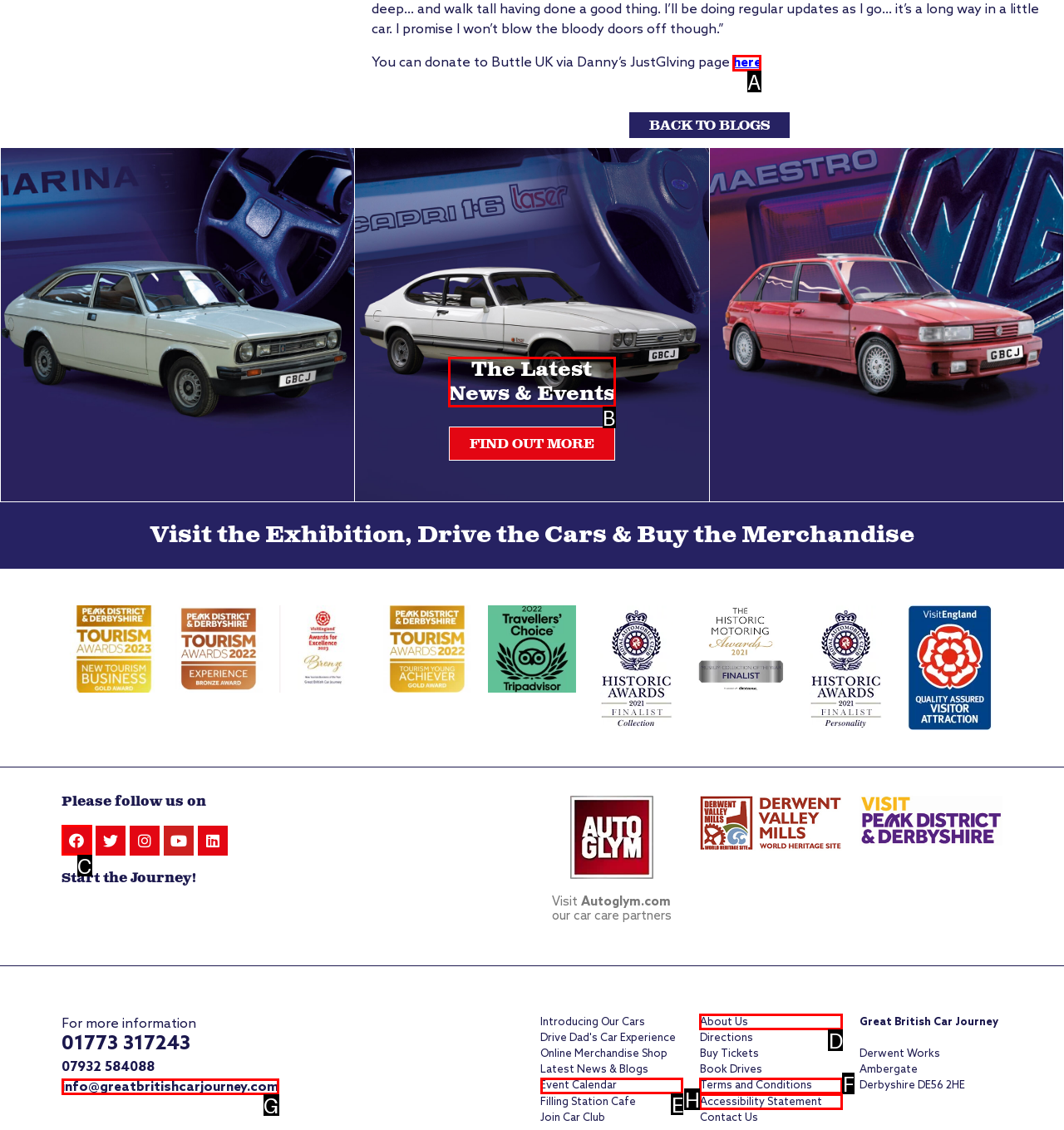Point out which HTML element you should click to fulfill the task: Donate to Buttle UK.
Provide the option's letter from the given choices.

A